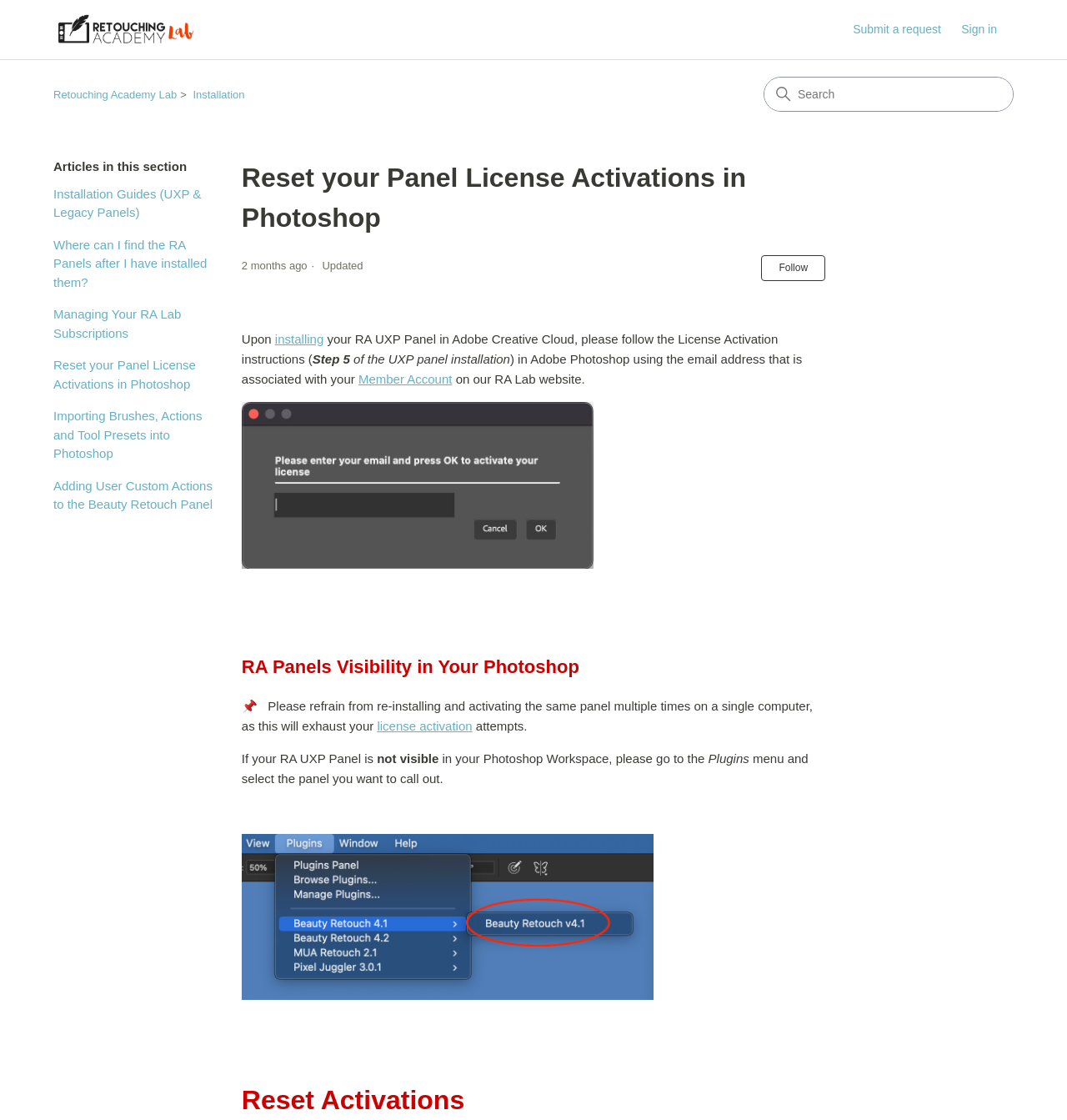Give a detailed account of the webpage, highlighting key information.

This webpage is from the Retouching Academy Lab Help Center, and it appears to be an instructional article on resetting panel license activations in Photoshop. 

At the top left, there is a link to the Retouching Academy Lab Help Center home page, accompanied by an image. On the top right, there is a navigation section with links to submit a request and sign in. Below this, there is a current location navigation section with links to Retouching Academy Lab and Installation. 

In the middle of the page, there is a search bar with a search box. Below the search bar, there are several links to related articles, including Installation Guides, Managing Your RA Lab Subscriptions, and Importing Brushes, Actions, and Tool Presets into Photoshop.

The main content of the article is divided into sections. The first section has a heading "Reset your Panel License Activations in Photoshop" and includes a timestamp indicating when the article was updated. There is a button to follow the article, and a note indicating that it is not yet followed by anyone.

The article then provides step-by-step instructions on how to reset the panel license activations, including a screenshot of the process. The text explains that users should follow the License Activation instructions in Step 5 of the UXP panel installation in Adobe Photoshop, using the email address associated with their Member Account on the RA Lab website.

The next section has a heading "RA Panels Visibility in Your Photoshop" and provides additional guidance on what to do if the RA UXP Panel is not visible in the Photoshop Workspace. It advises users to go to the Plugins menu and select the panel they want to call out. This section also includes a screenshot.

Overall, the webpage is a helpful resource for users who need to reset their panel license activations in Photoshop and provides clear instructions and screenshots to guide them through the process.